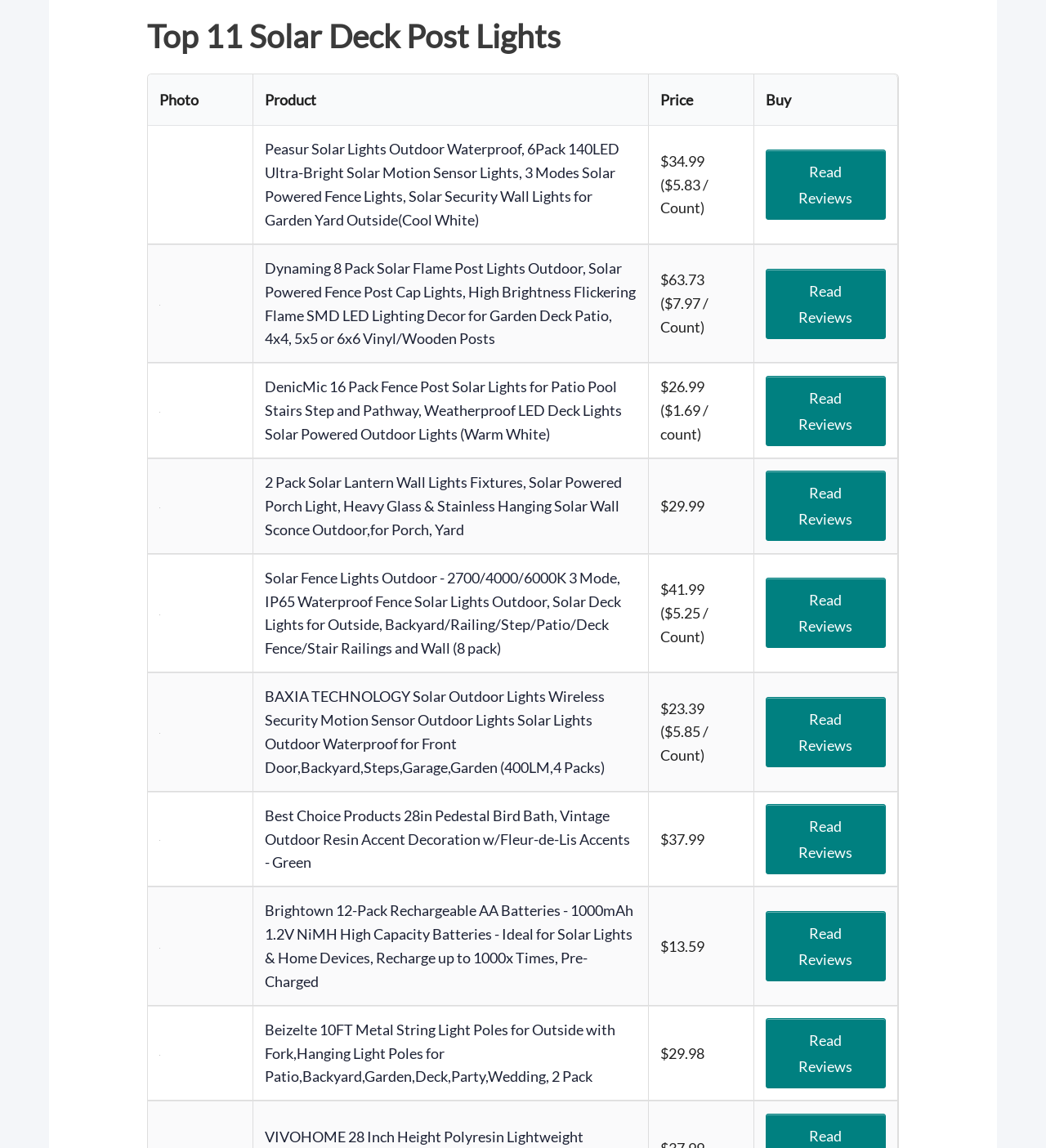What is the title of the webpage?
Based on the image, provide your answer in one word or phrase.

Top 11 Solar Deck Post Lights